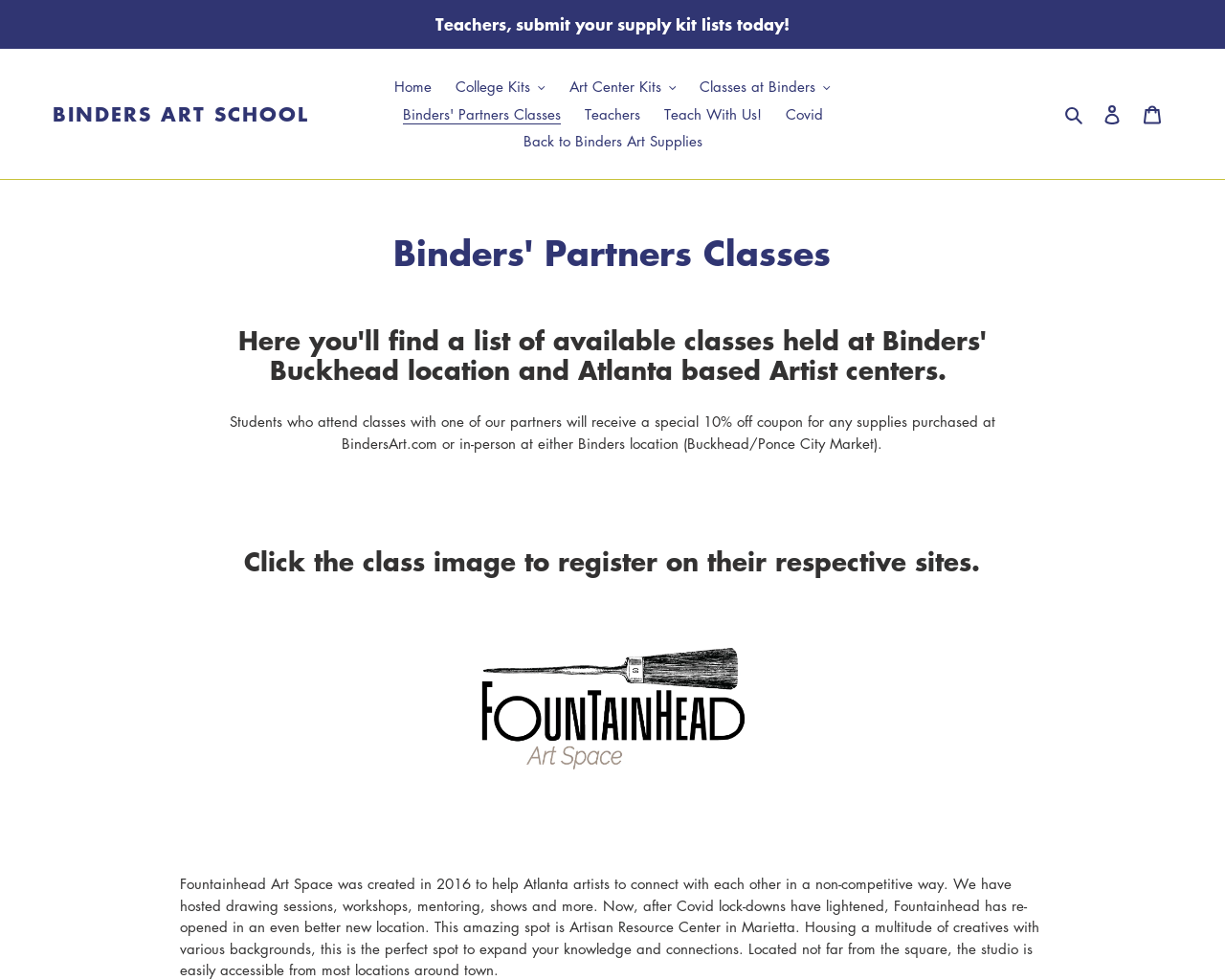Analyze the image and answer the question with as much detail as possible: 
What is the name of the art space mentioned?

The webpage mentions Fountainhead Art Space as one of the art centers that offers classes. It also provides a brief description of the art space, stating that it was created in 2016 to help Atlanta artists connect with each other in a non-competitive way.